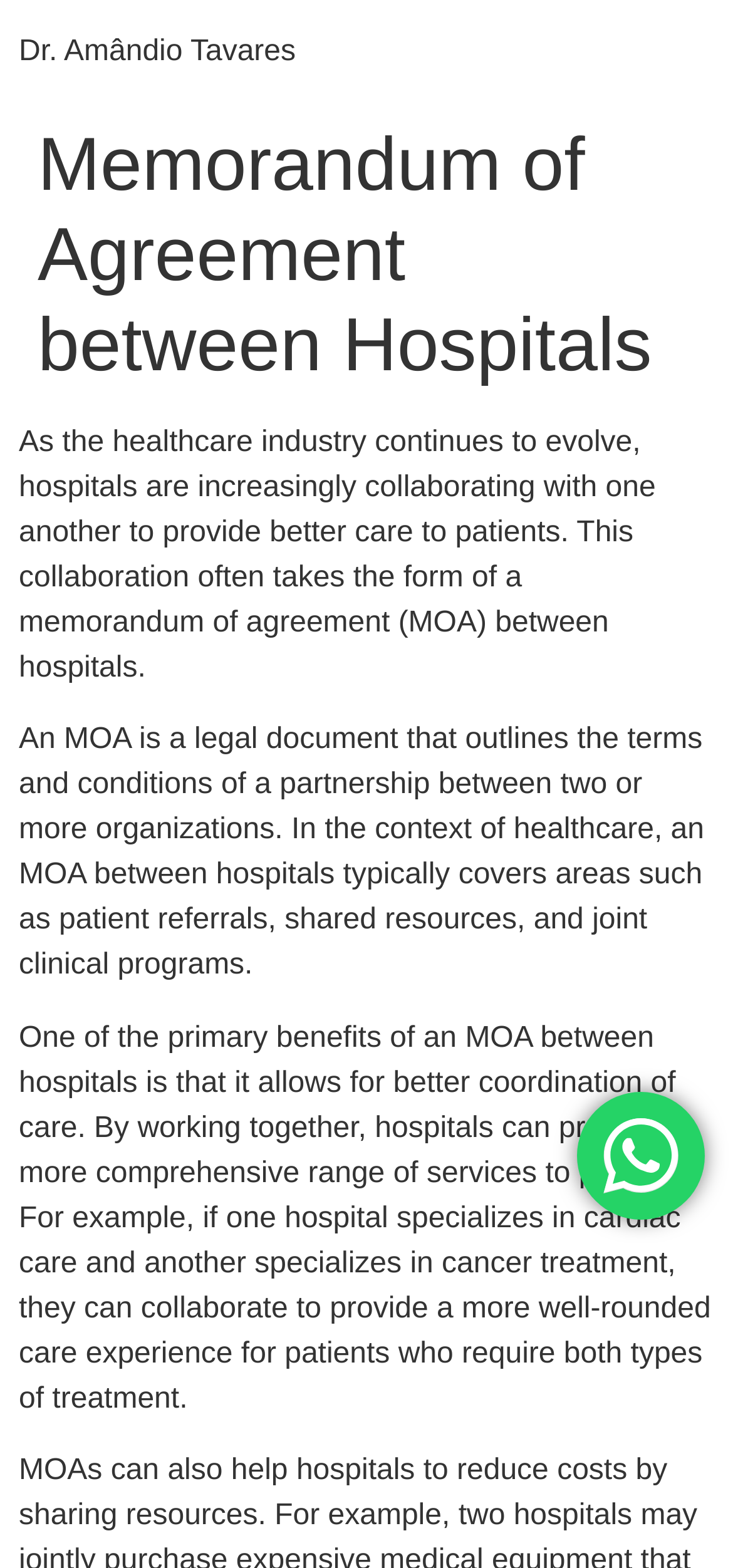What is the topic of the webpage?
Please provide a comprehensive answer based on the details in the screenshot.

The webpage discusses the collaboration between hospitals, specifically the Memorandum of Agreement between them, and its benefits in providing better care to patients.